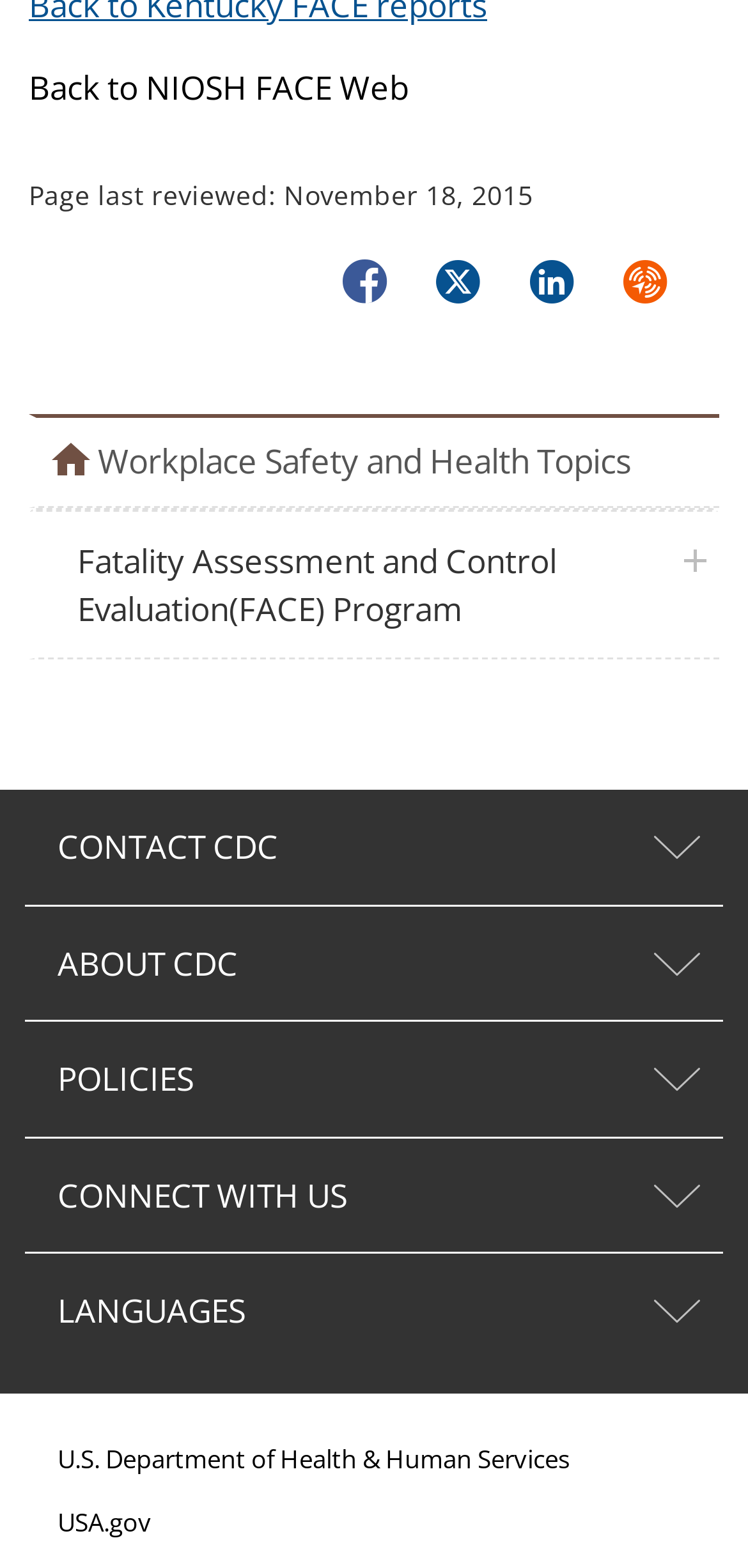Respond with a single word or phrase to the following question:
How many tabs are in the footer?

5